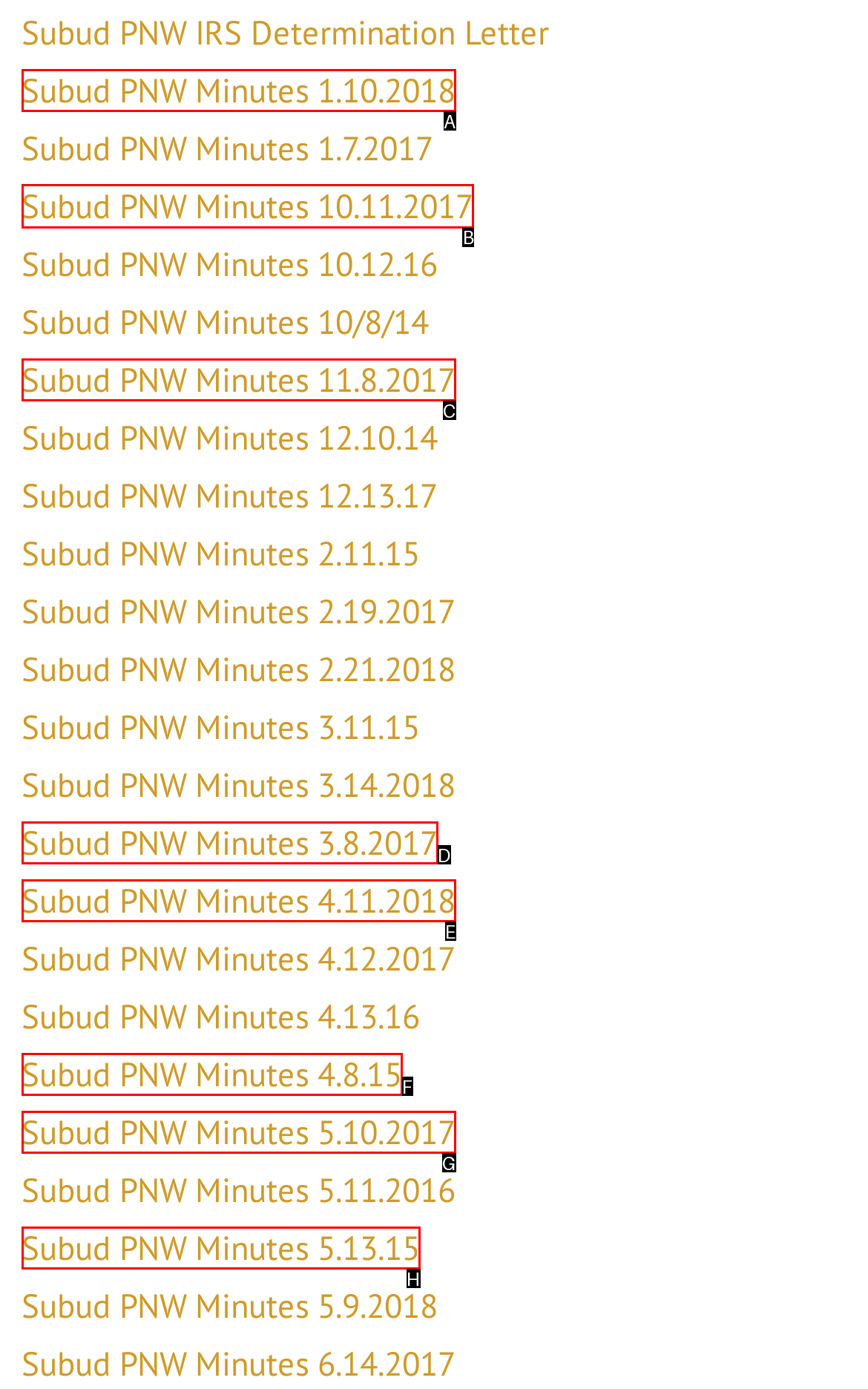Identify the correct UI element to click for this instruction: view Subud PNW Minutes 10.11.2017
Respond with the appropriate option's letter from the provided choices directly.

B